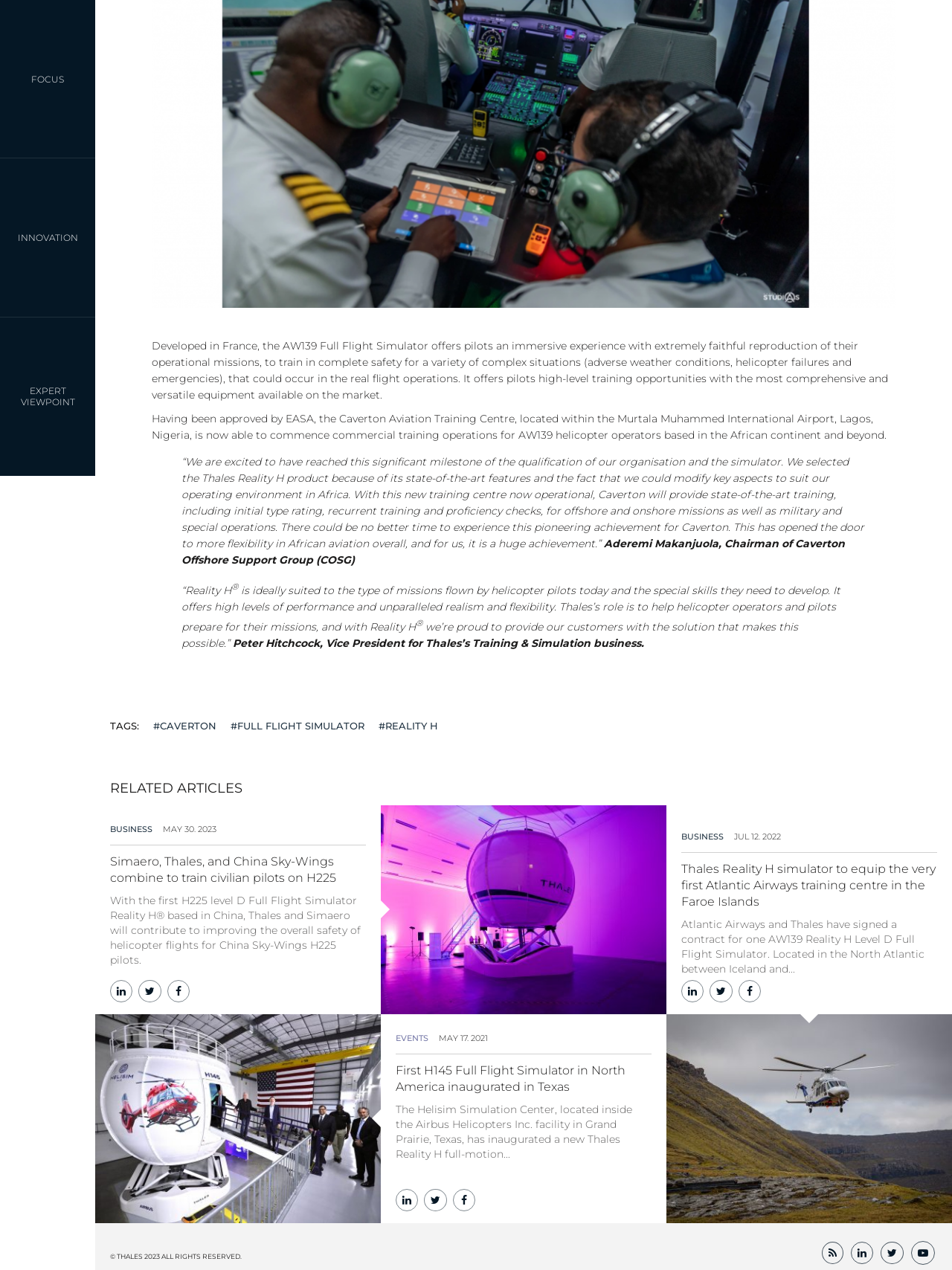Using the description "Business", predict the bounding box of the relevant HTML element.

[0.116, 0.648, 0.16, 0.657]